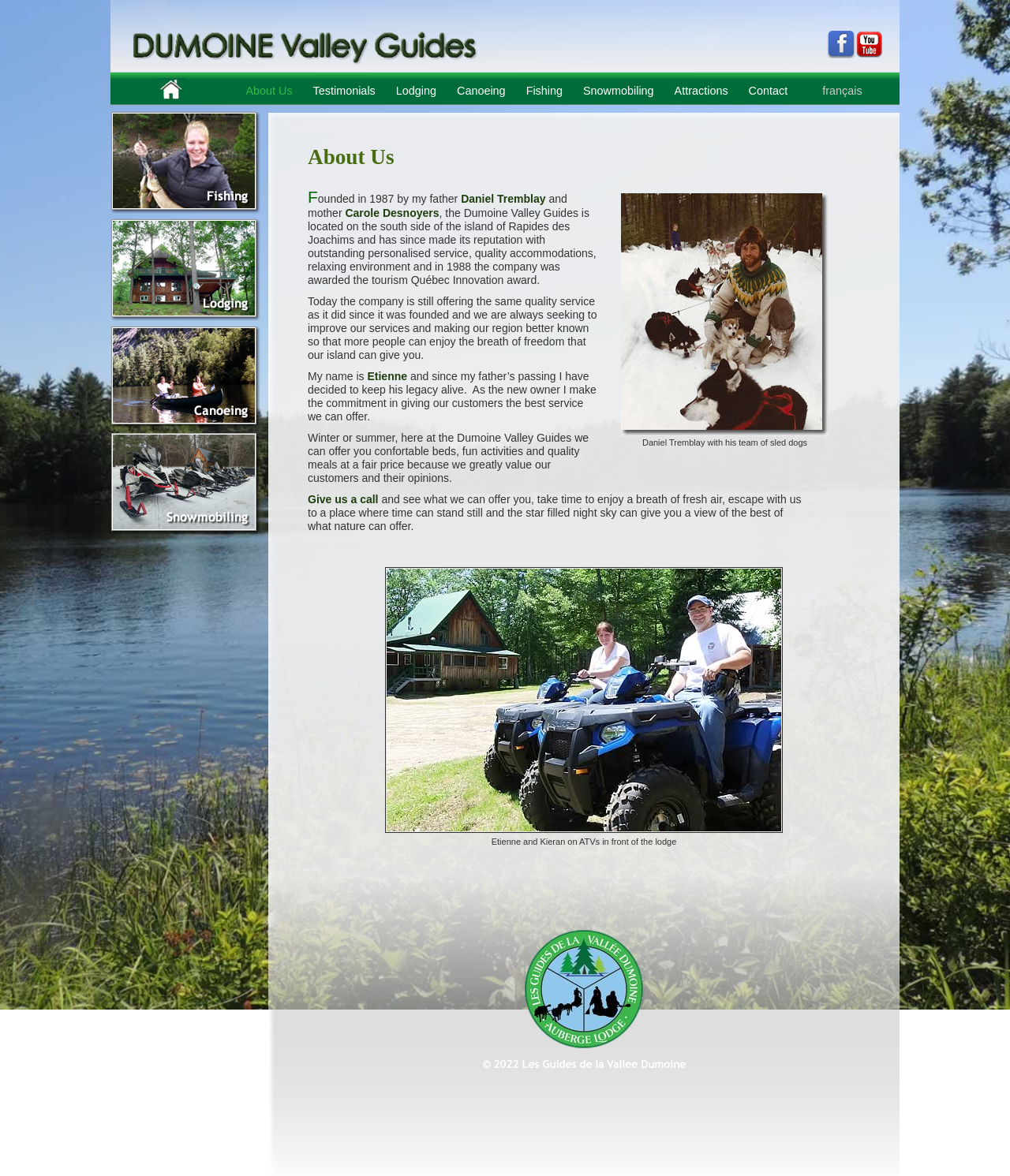Using the description "alt="Canoeing"", locate and provide the bounding box of the UI element.

[0.109, 0.352, 0.258, 0.364]